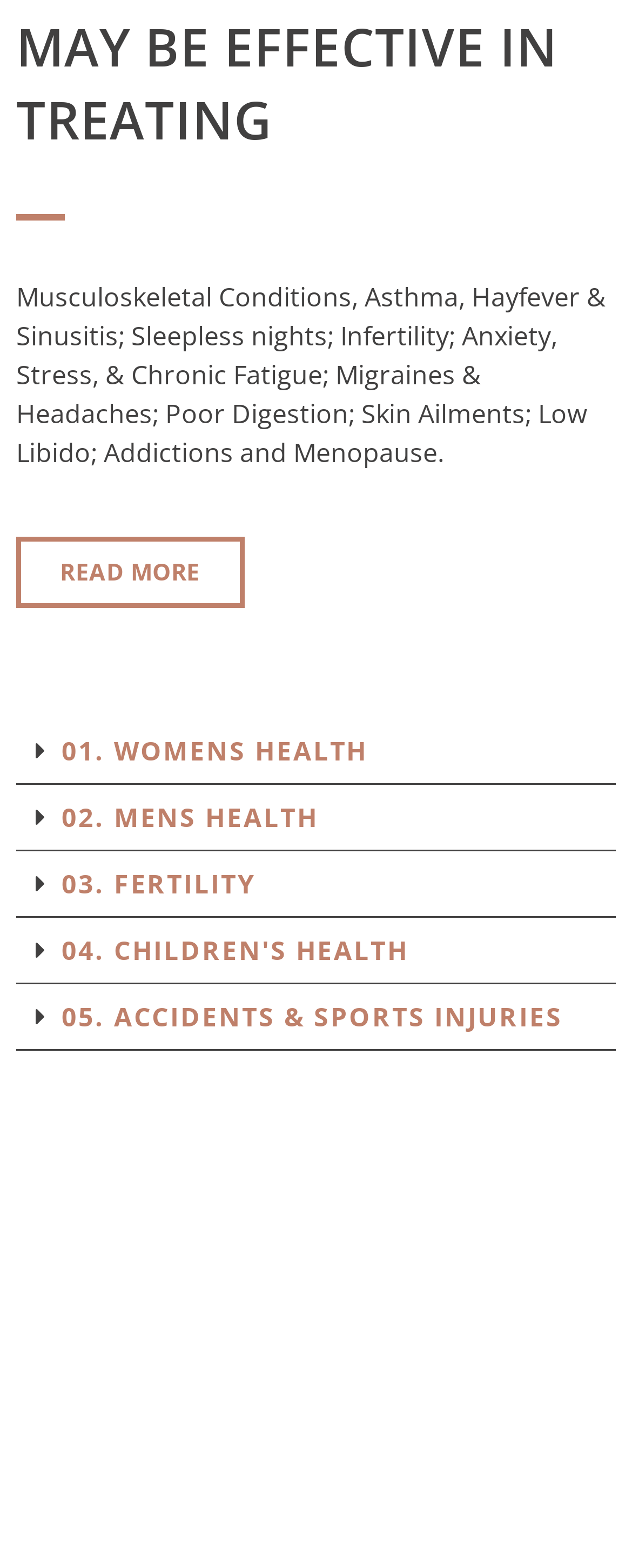Find the bounding box coordinates of the element's region that should be clicked in order to follow the given instruction: "Discover fertility treatments". The coordinates should consist of four float numbers between 0 and 1, i.e., [left, top, right, bottom].

[0.026, 0.543, 0.974, 0.586]